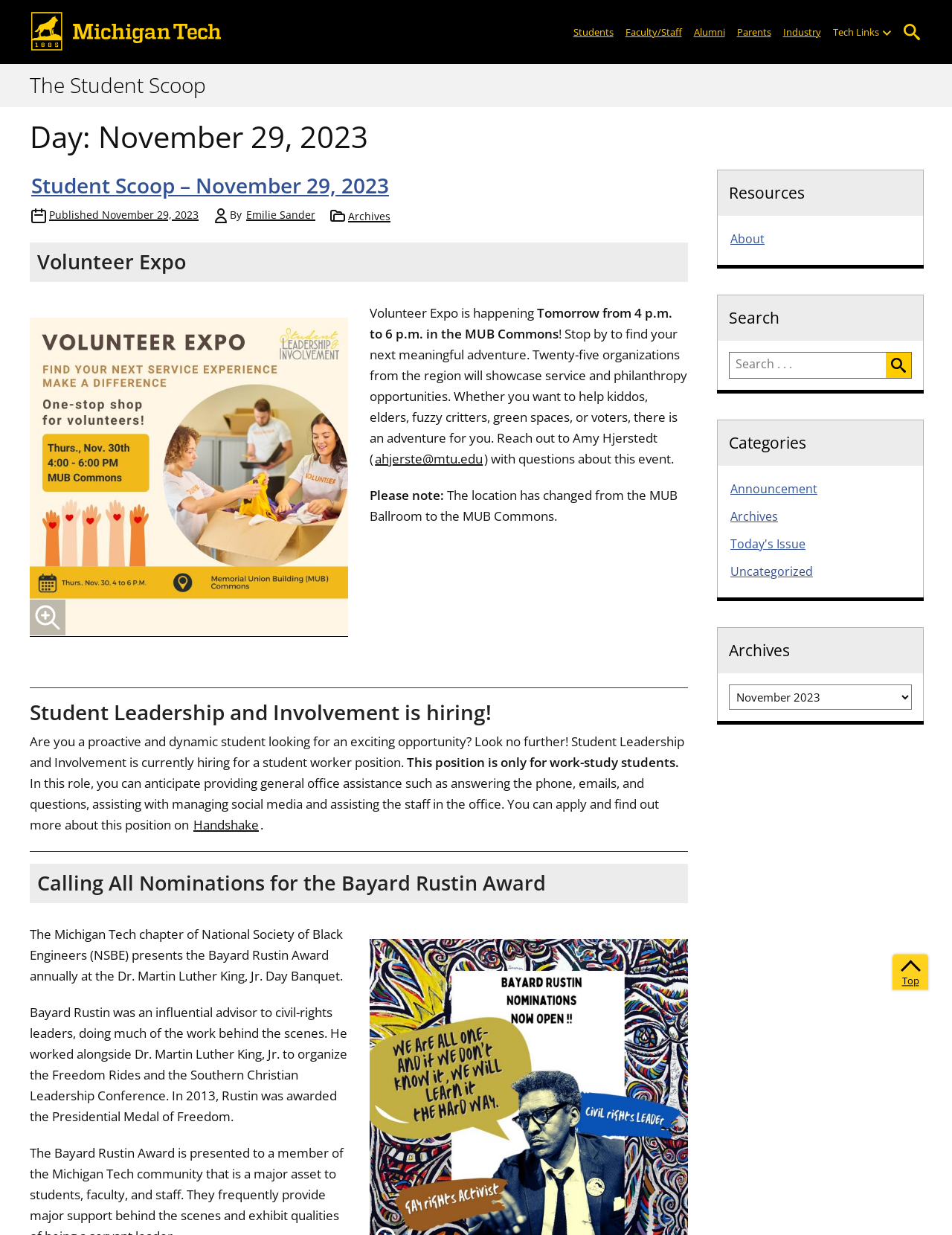Indicate the bounding box coordinates of the element that needs to be clicked to satisfy the following instruction: "View Student Scoop – November 29, 2023". The coordinates should be four float numbers between 0 and 1, i.e., [left, top, right, bottom].

[0.031, 0.138, 0.41, 0.161]